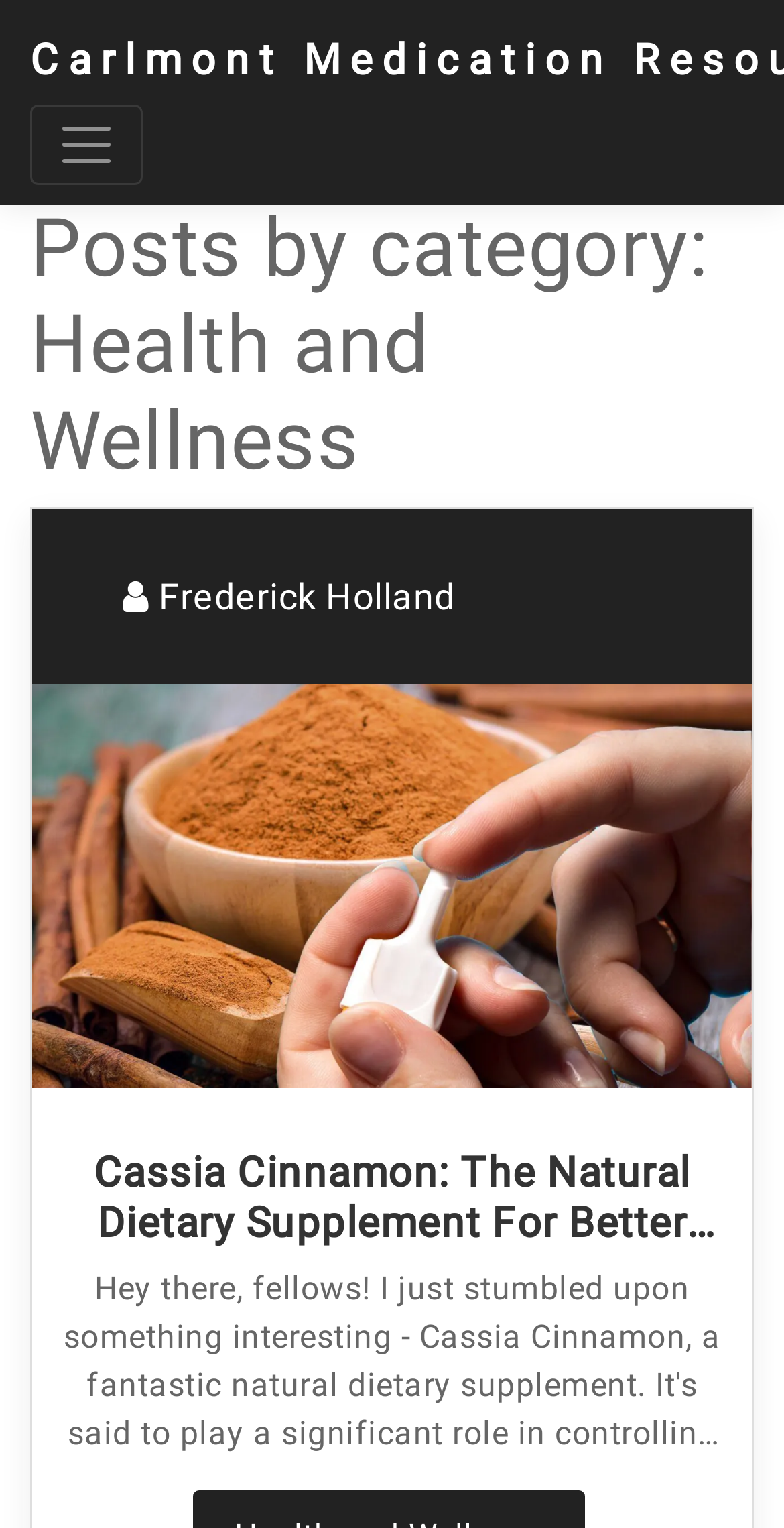Please provide a one-word or short phrase answer to the question:
Is there a navigation button on the page?

Yes